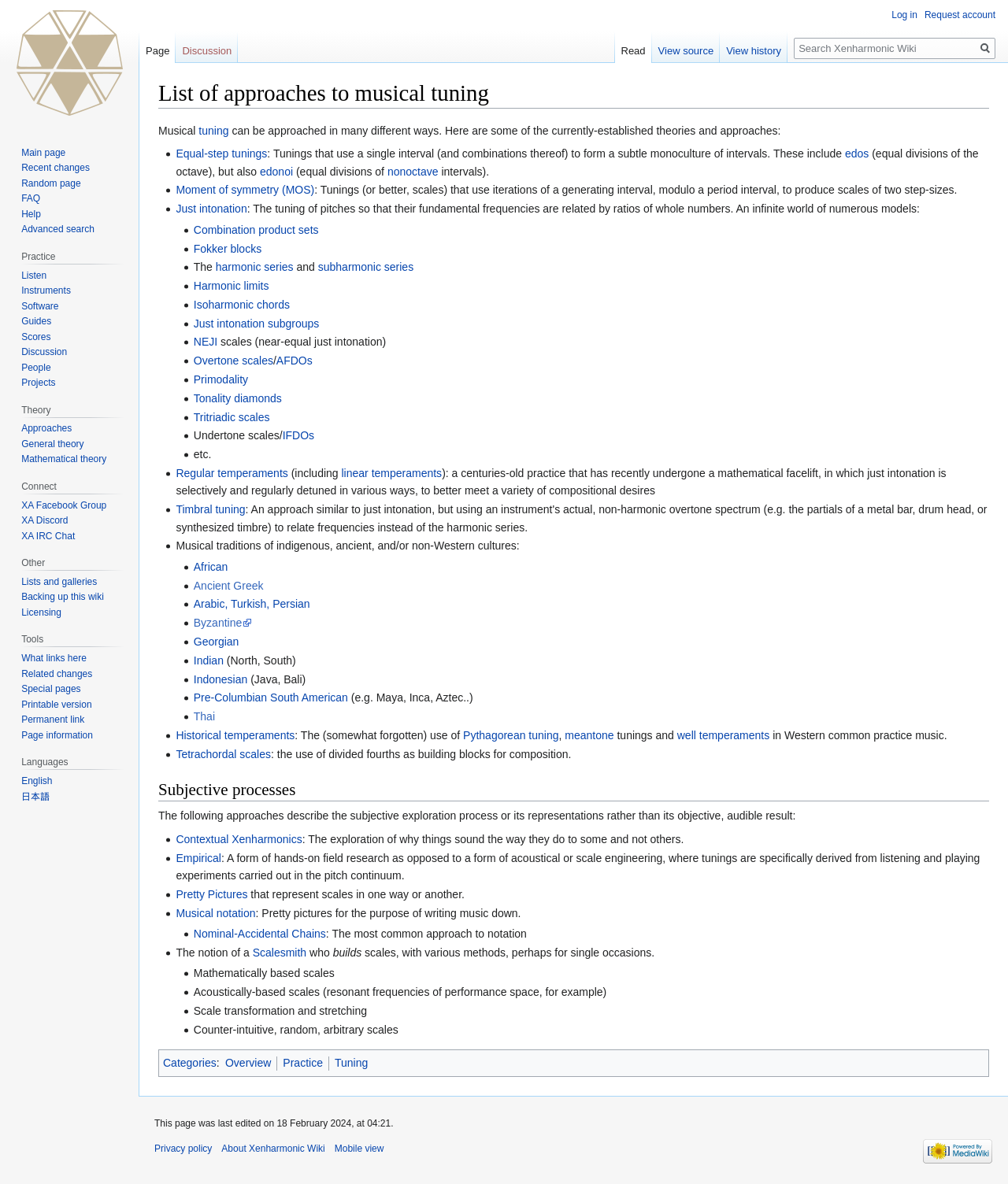Pinpoint the bounding box coordinates of the element you need to click to execute the following instruction: "Read about 'Just intonation'". The bounding box should be represented by four float numbers between 0 and 1, in the format [left, top, right, bottom].

[0.175, 0.171, 0.245, 0.182]